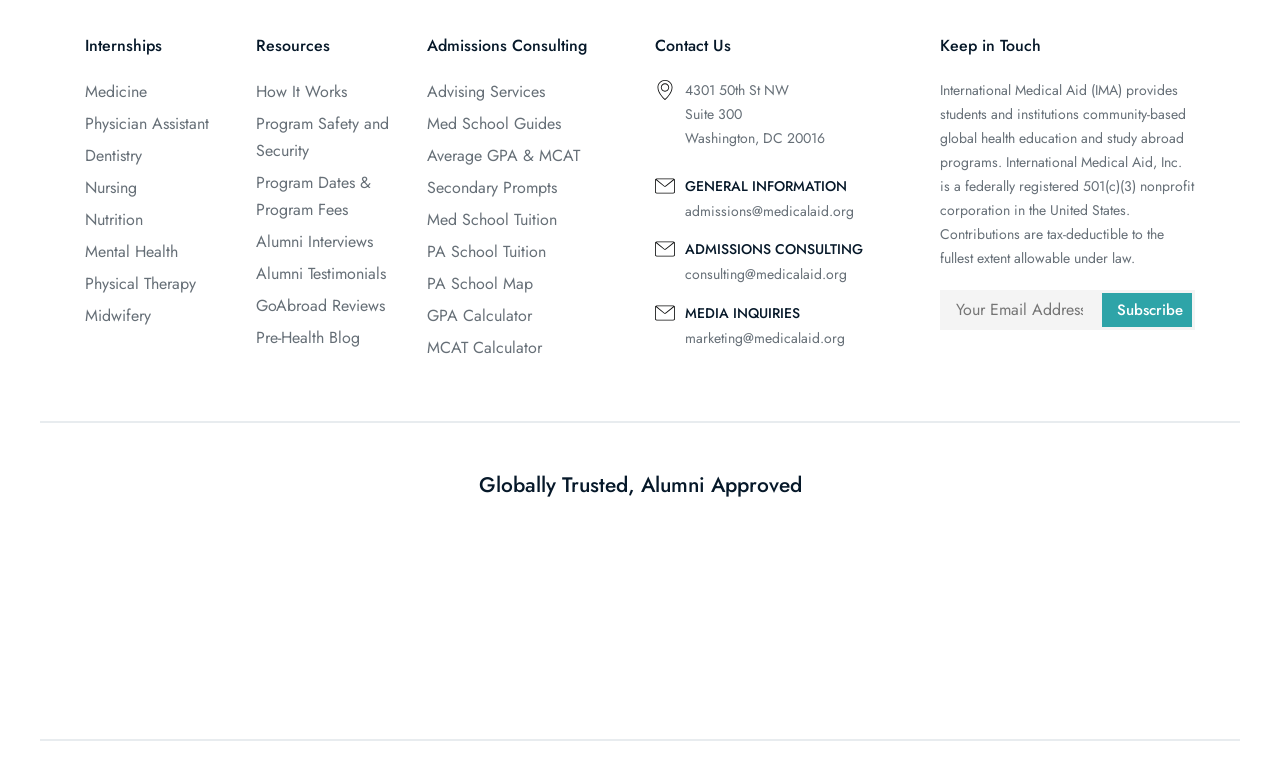Determine the bounding box for the UI element that matches this description: "Program Dates & Program Fees".

[0.2, 0.223, 0.31, 0.294]